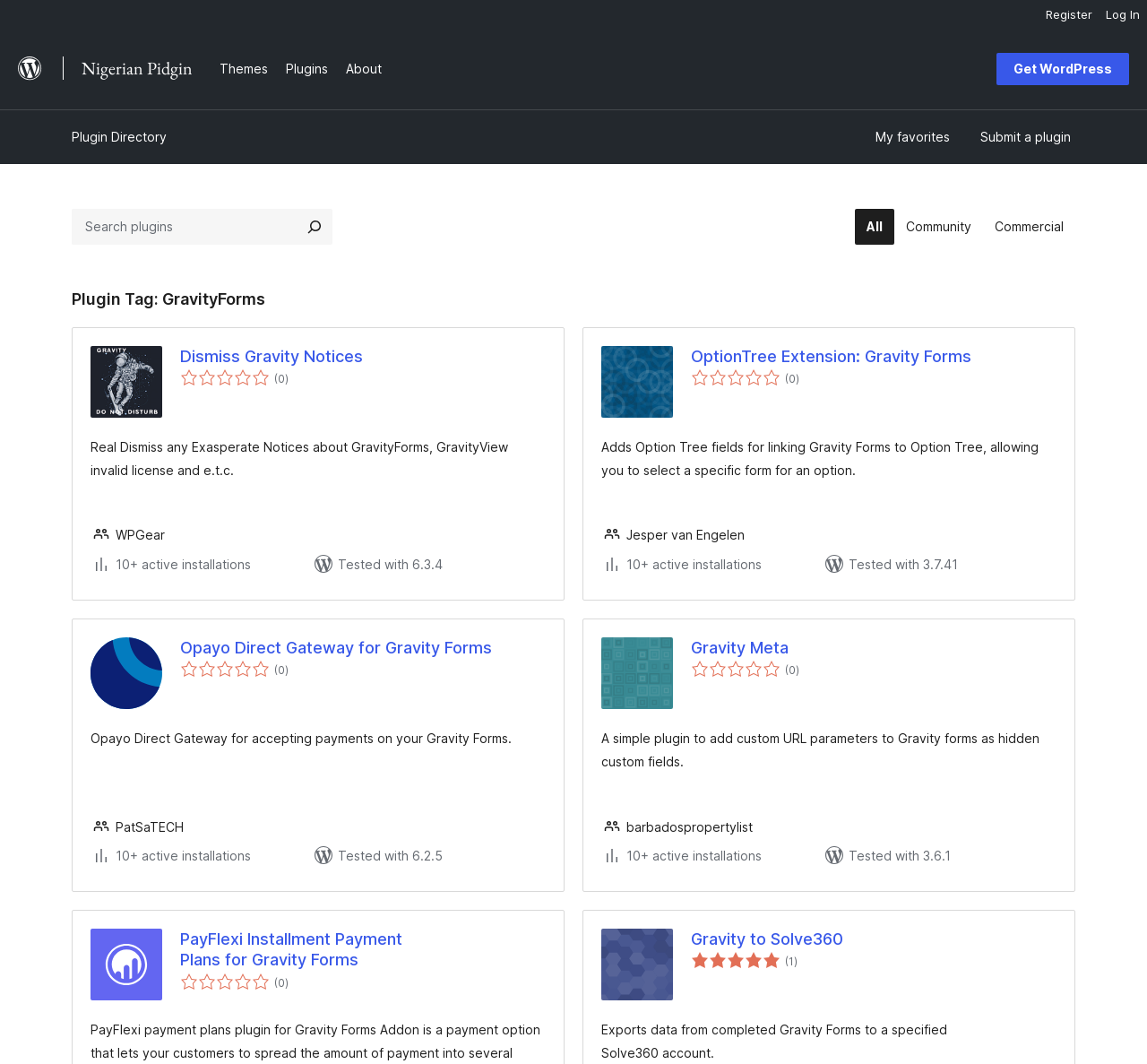Construct a comprehensive caption that outlines the webpage's structure and content.

This webpage is a plugin directory page on WordPress.org, categorized by GravityForms. At the top, there is a menu with options to log in or register, and a figure with a WordPress.org logo. Below the logo, there is a link to WordPress.org and a text "Nigerian Pidgin". 

On the top navigation bar, there are links to "Themes", "Plugins", and "About". On the right side of the navigation bar, there is a link to "Get WordPress" and a search bar with a search button. Below the search bar, there are links to "Plugin Directory", "My favorites", and "Submit a plugin".

The main content of the page is a list of plugins, each with a heading, rating, and description. There are five plugins listed on this page. The first plugin is "Real Dismiss any Exasperate Notices about GravityForms, GravityView invalid license and e.t.c." with a rating of 0 out of 5 stars. The second plugin is "OptionTree Extension: Gravity Forms" with a rating of 0 out of 5 stars. The third plugin is "Opayo Direct Gateway for Gravity Forms" with a rating of 0 out of 5 stars. The fourth plugin is "Gravity Meta" with a rating of 0 out of 5 stars. The fifth plugin is "PayFlexi Installment Payment Plans for Gravity Forms" with a rating of 0 out of 5 stars.

Each plugin has a footer section with information about the author, active installations, and tested versions.